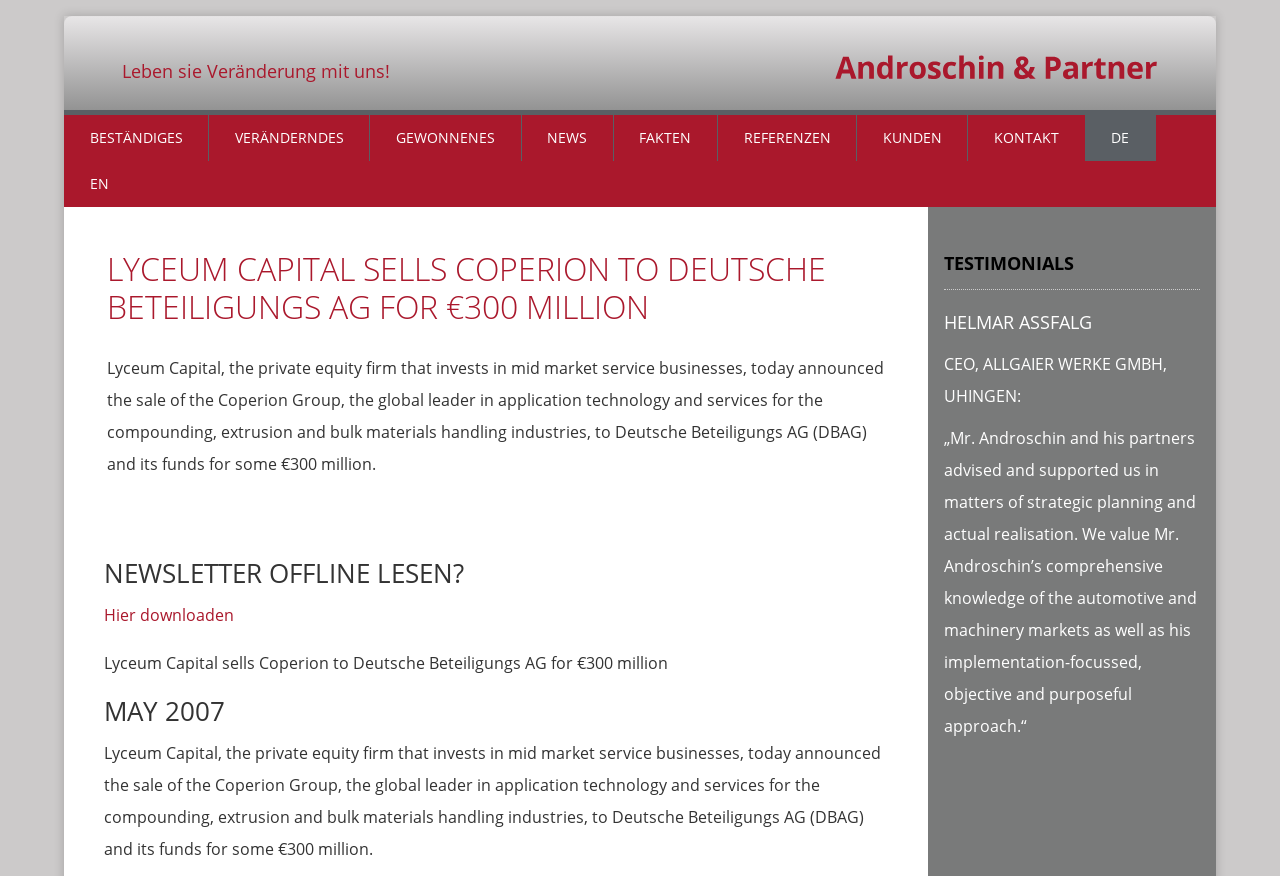Please specify the bounding box coordinates of the clickable section necessary to execute the following command: "Click on the 'EN' link".

[0.05, 0.184, 0.105, 0.236]